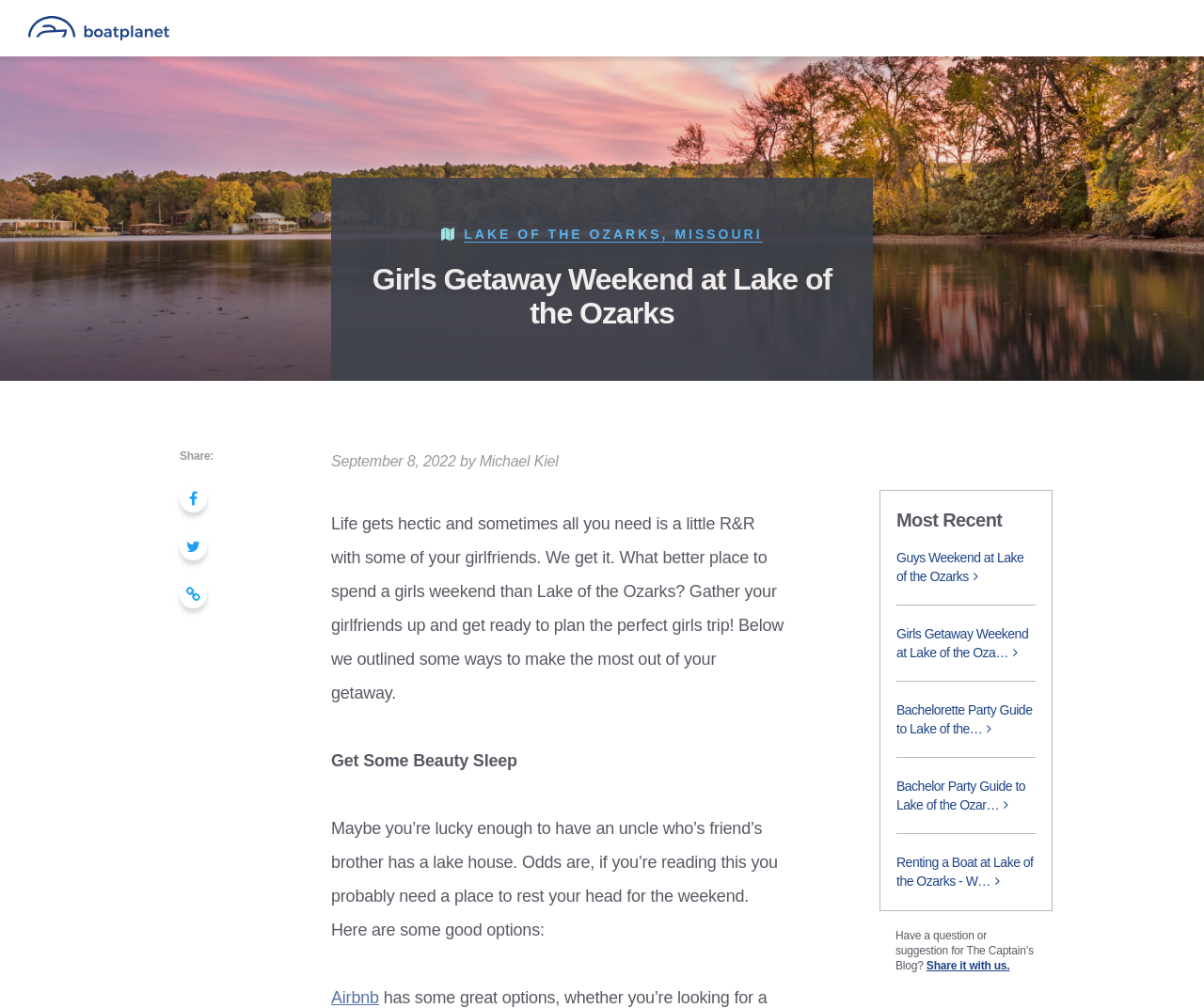Please locate the clickable area by providing the bounding box coordinates to follow this instruction: "Share on social media".

[0.149, 0.481, 0.172, 0.508]